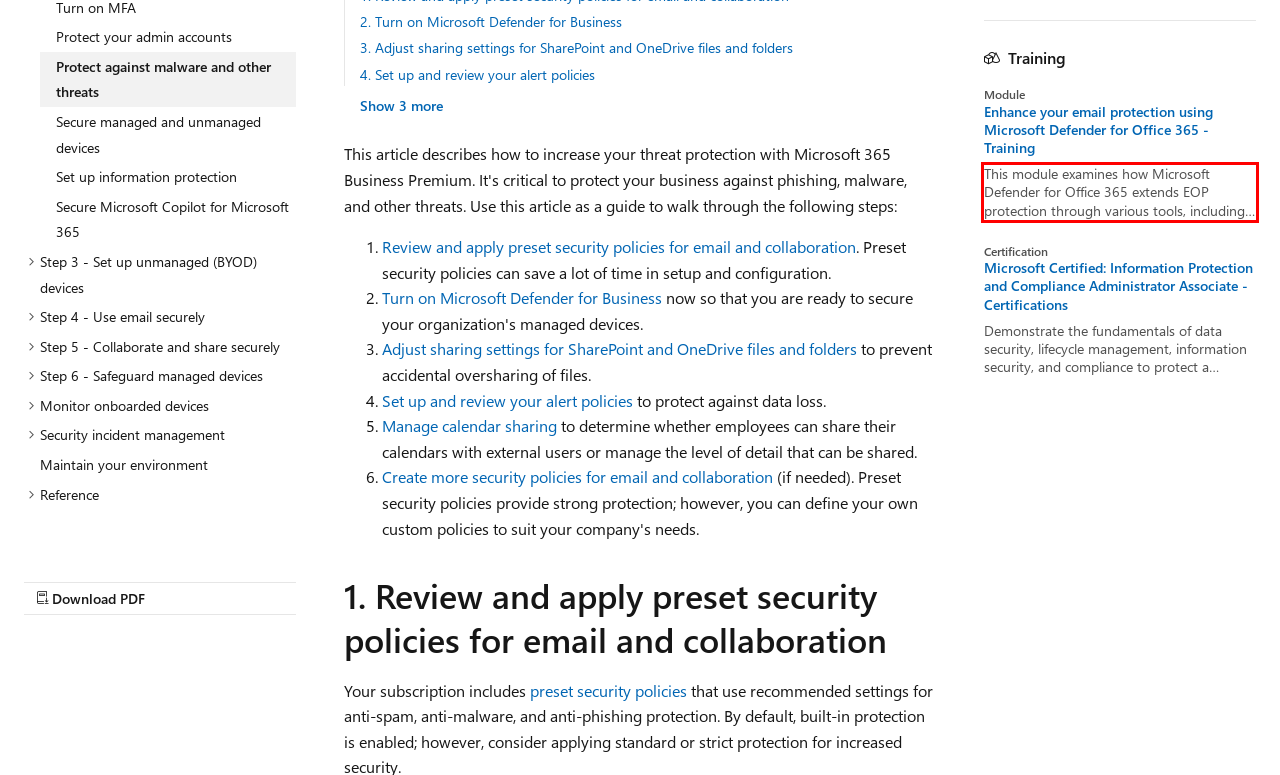Please use OCR to extract the text content from the red bounding box in the provided webpage screenshot.

This module examines how Microsoft Defender for Office 365 extends EOP protection through various tools, including Safe Attachments, Safe Links, spoofed intelligence, spam filtering policies, and the Tenant Allow/Block List.